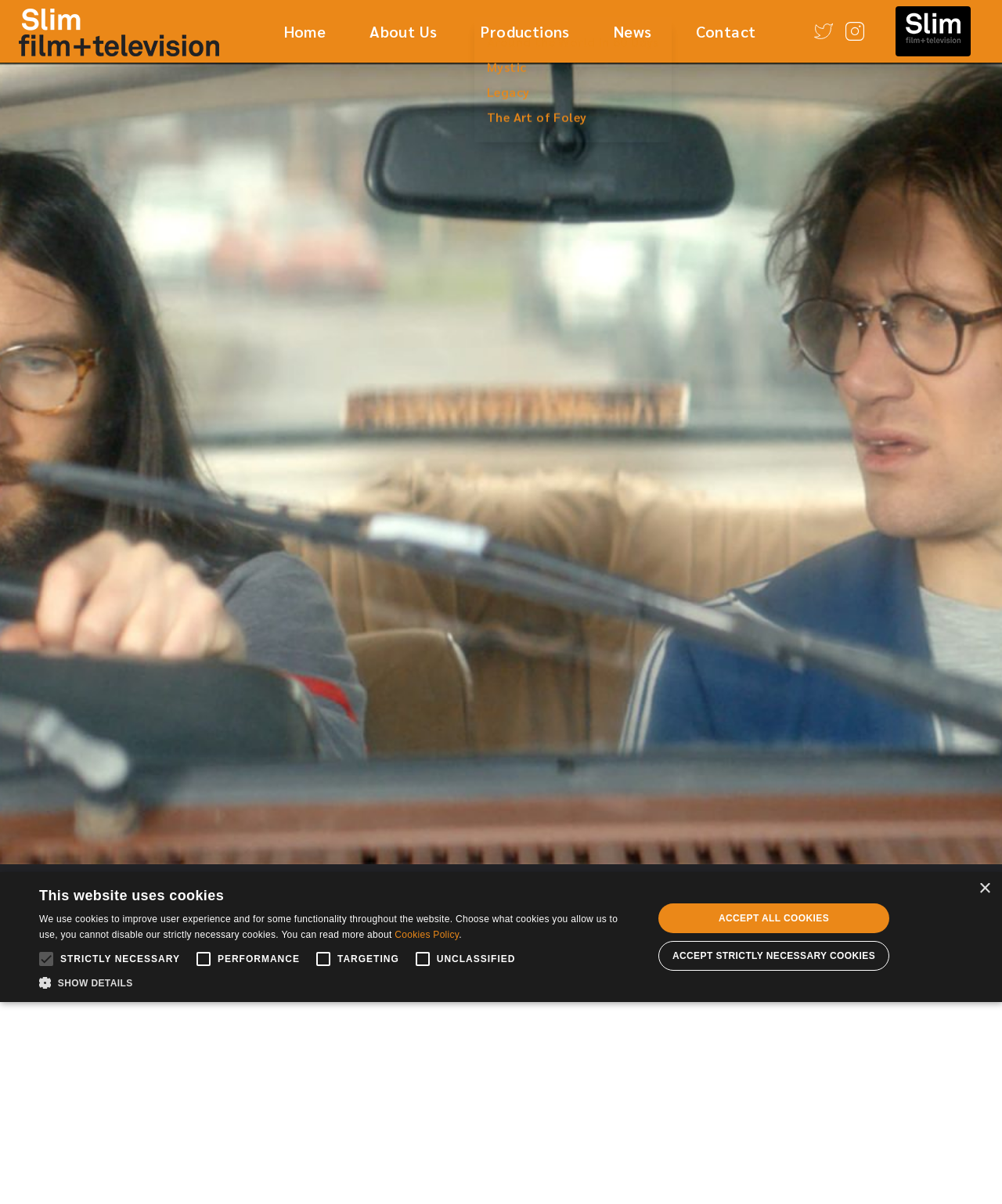How many links are there in the navigation menu?
Use the information from the screenshot to give a comprehensive response to the question.

I counted the number of links in the navigation menu by looking at the links with text 'Home', 'About Us', 'Productions', 'News', 'Contact', 'Following us on Twitter', and 'Visit our Instagram Page'. There are 7 links in total.